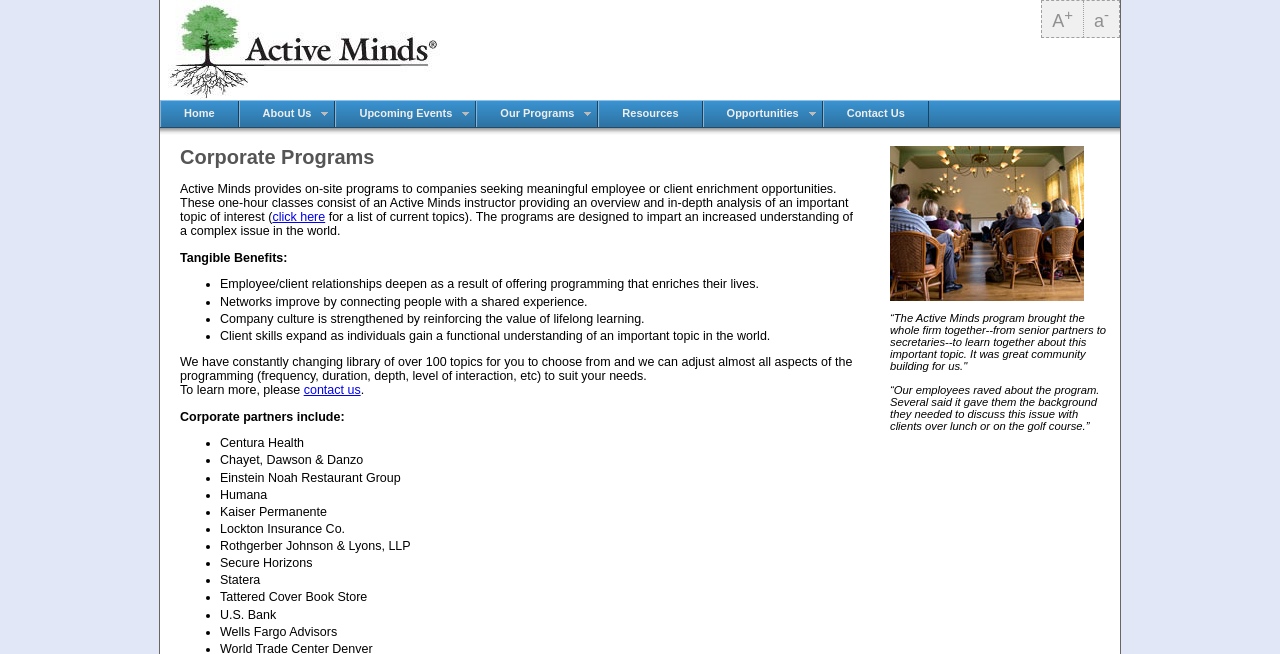Please find the bounding box coordinates of the element that needs to be clicked to perform the following instruction: "Click on click here". The bounding box coordinates should be four float numbers between 0 and 1, represented as [left, top, right, bottom].

[0.213, 0.322, 0.254, 0.343]